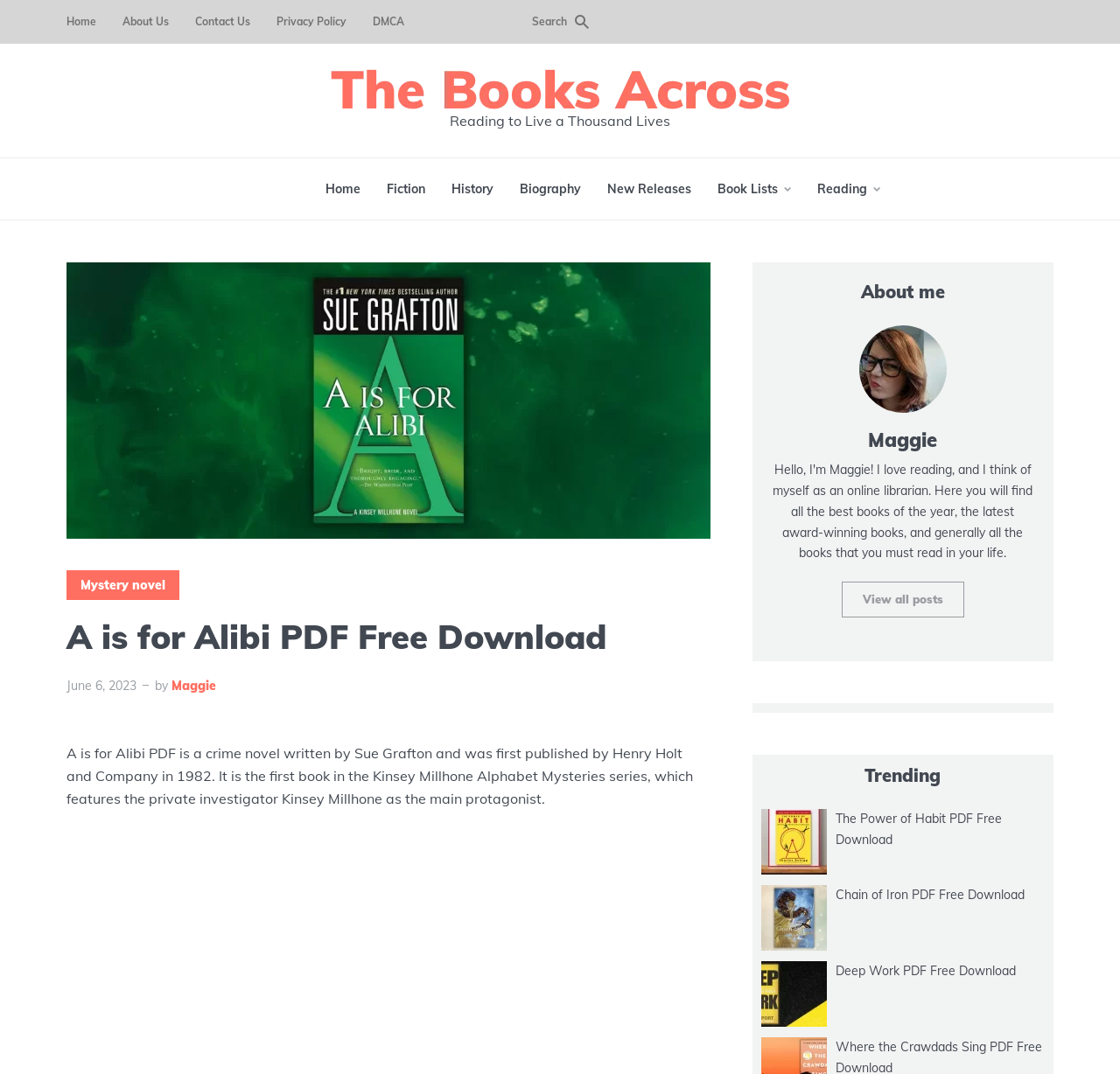What is the genre of the book 'A is for Alibi'?
Kindly offer a detailed explanation using the data available in the image.

I determined the answer by looking at the link 'Mystery novel' below the book image, which indicates the genre of the book.